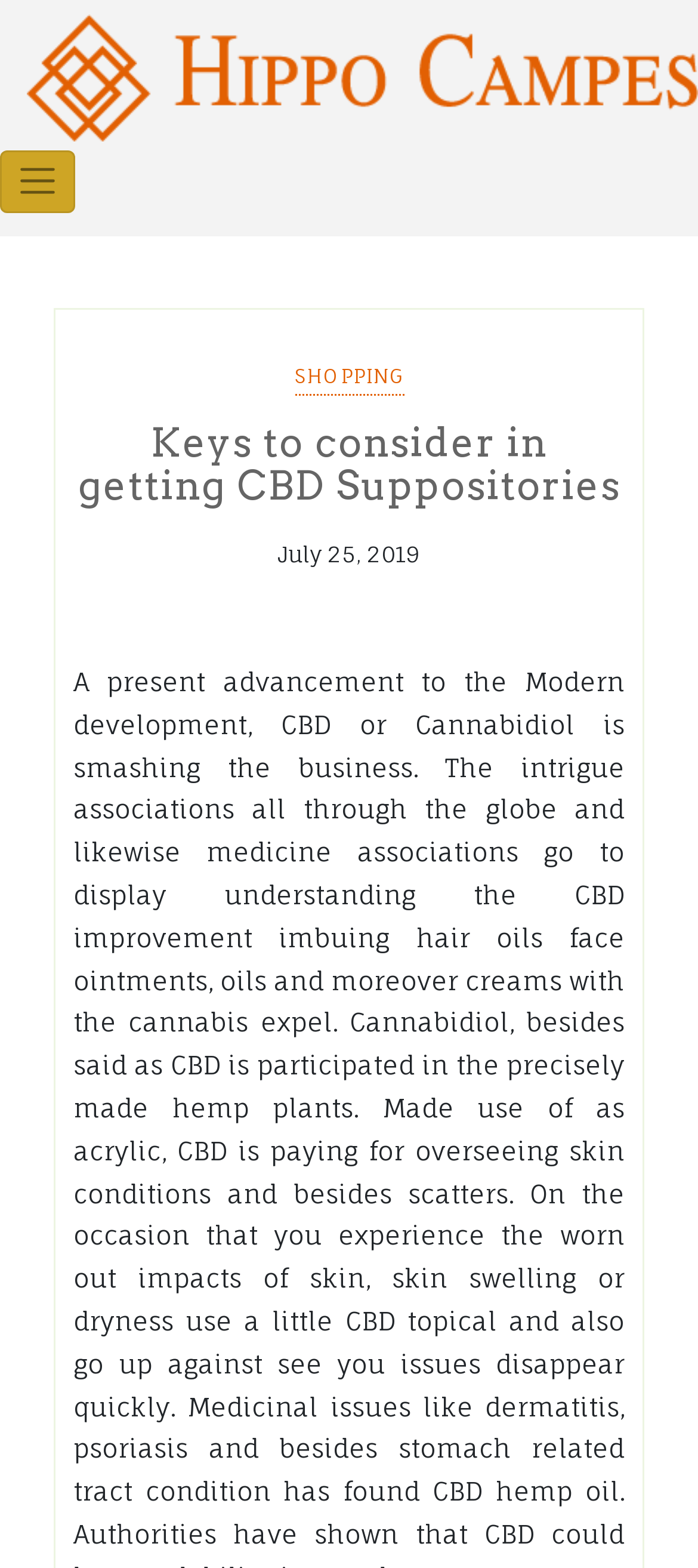Using floating point numbers between 0 and 1, provide the bounding box coordinates in the format (top-left x, top-left y, bottom-right x, bottom-right y). Locate the UI element described here: alt="Hippo Campes"

[0.038, 0.009, 1.0, 0.09]